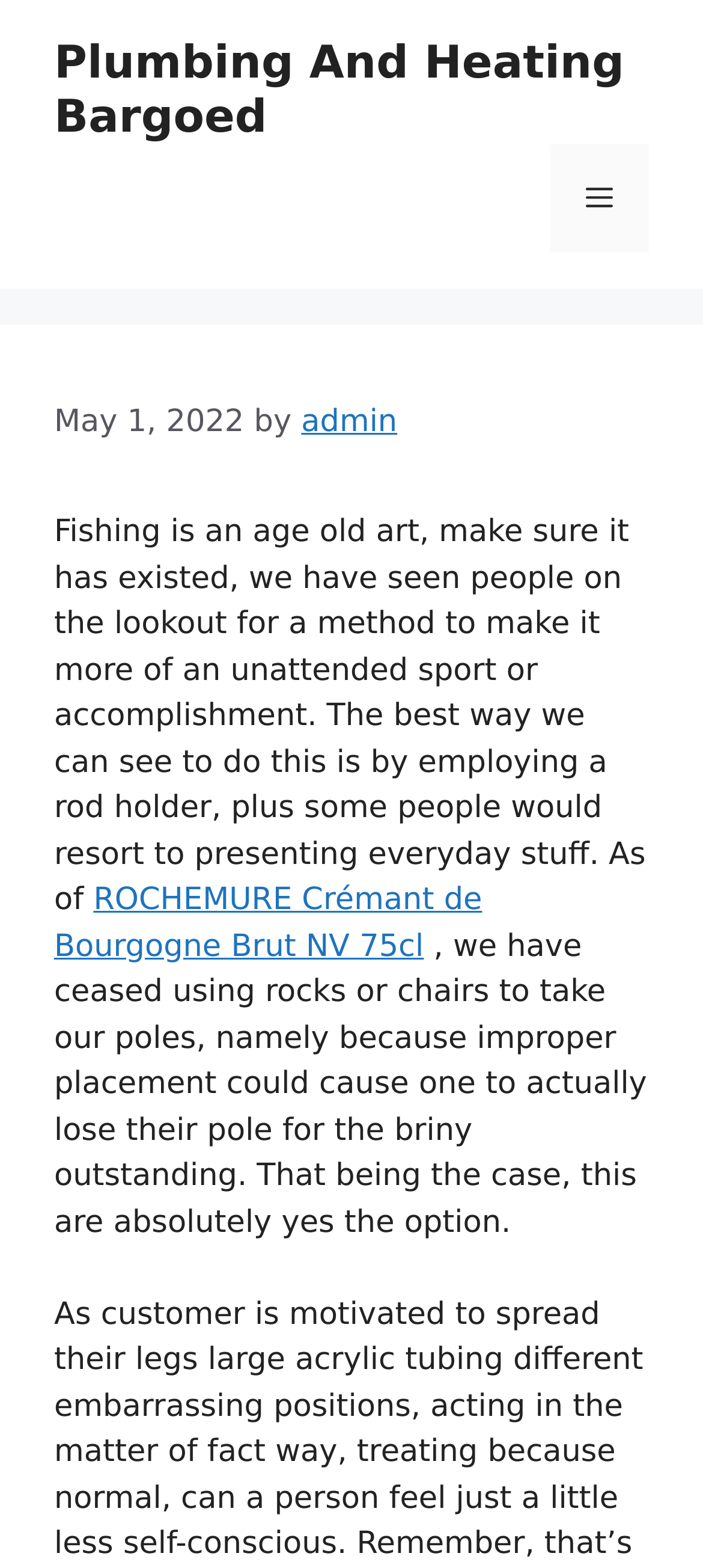Given the element description "Menu" in the screenshot, predict the bounding box coordinates of that UI element.

[0.782, 0.092, 0.923, 0.161]